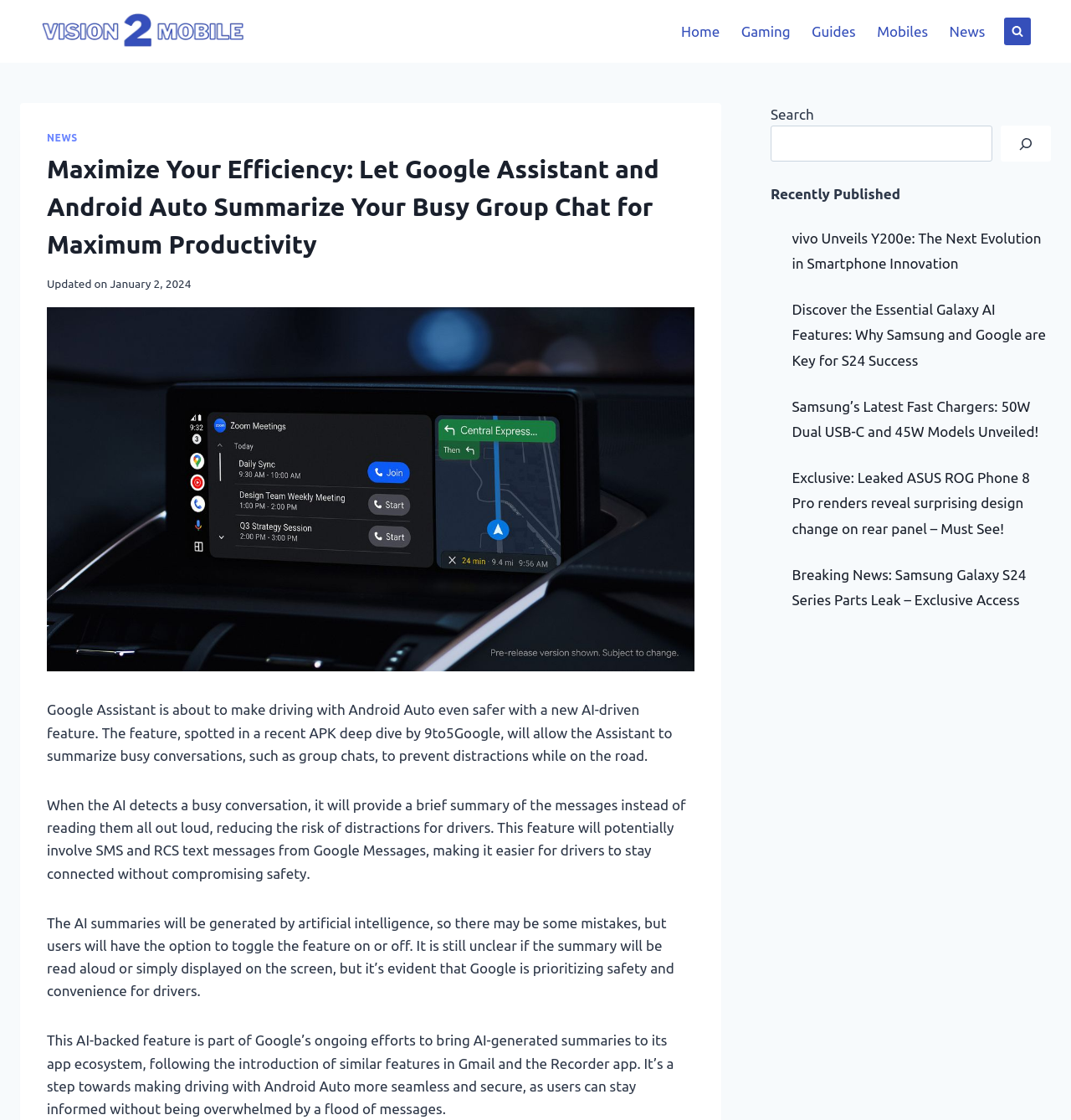What is the main heading displayed on the webpage? Please provide the text.

Maximize Your Efficiency: Let Google Assistant and Android Auto Summarize Your Busy Group Chat for Maximum Productivity